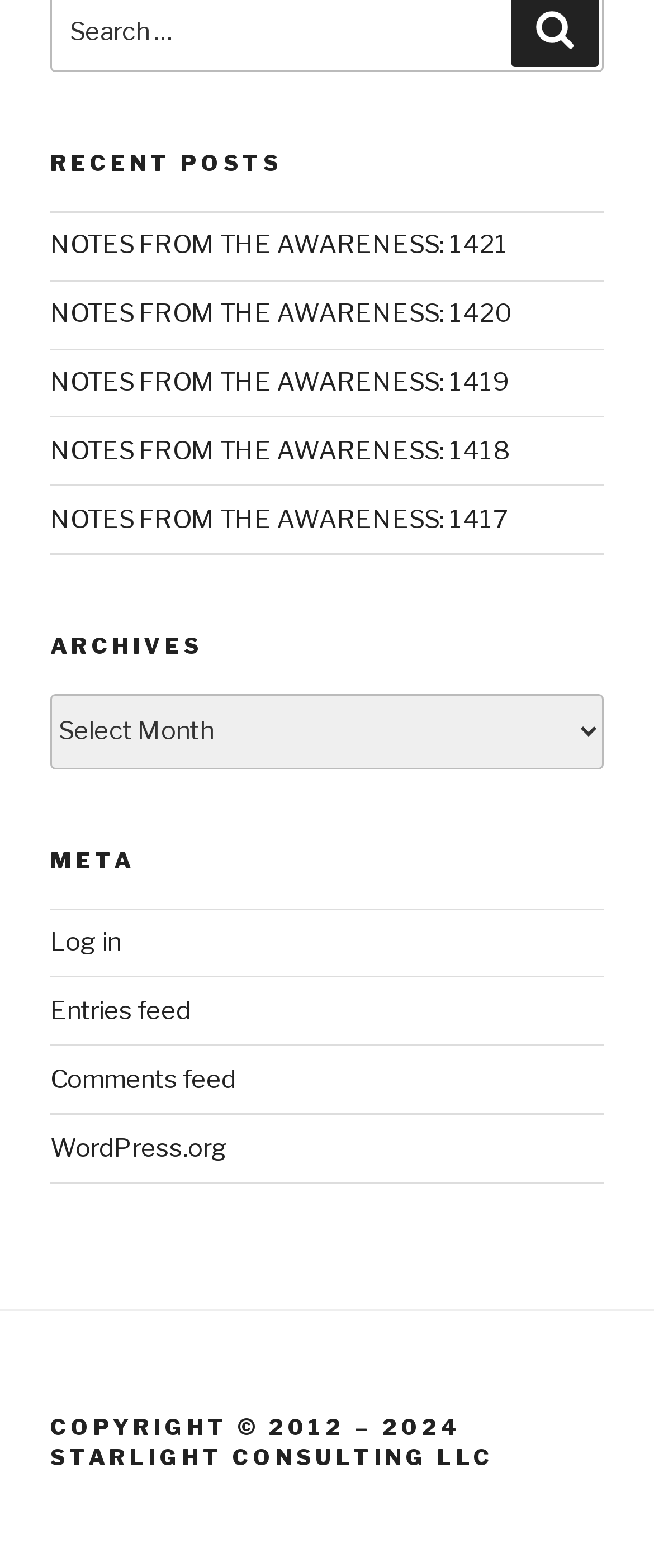What is the name of the website's copyright holder?
Examine the screenshot and reply with a single word or phrase.

STARLIGHT CONSULTING LLC